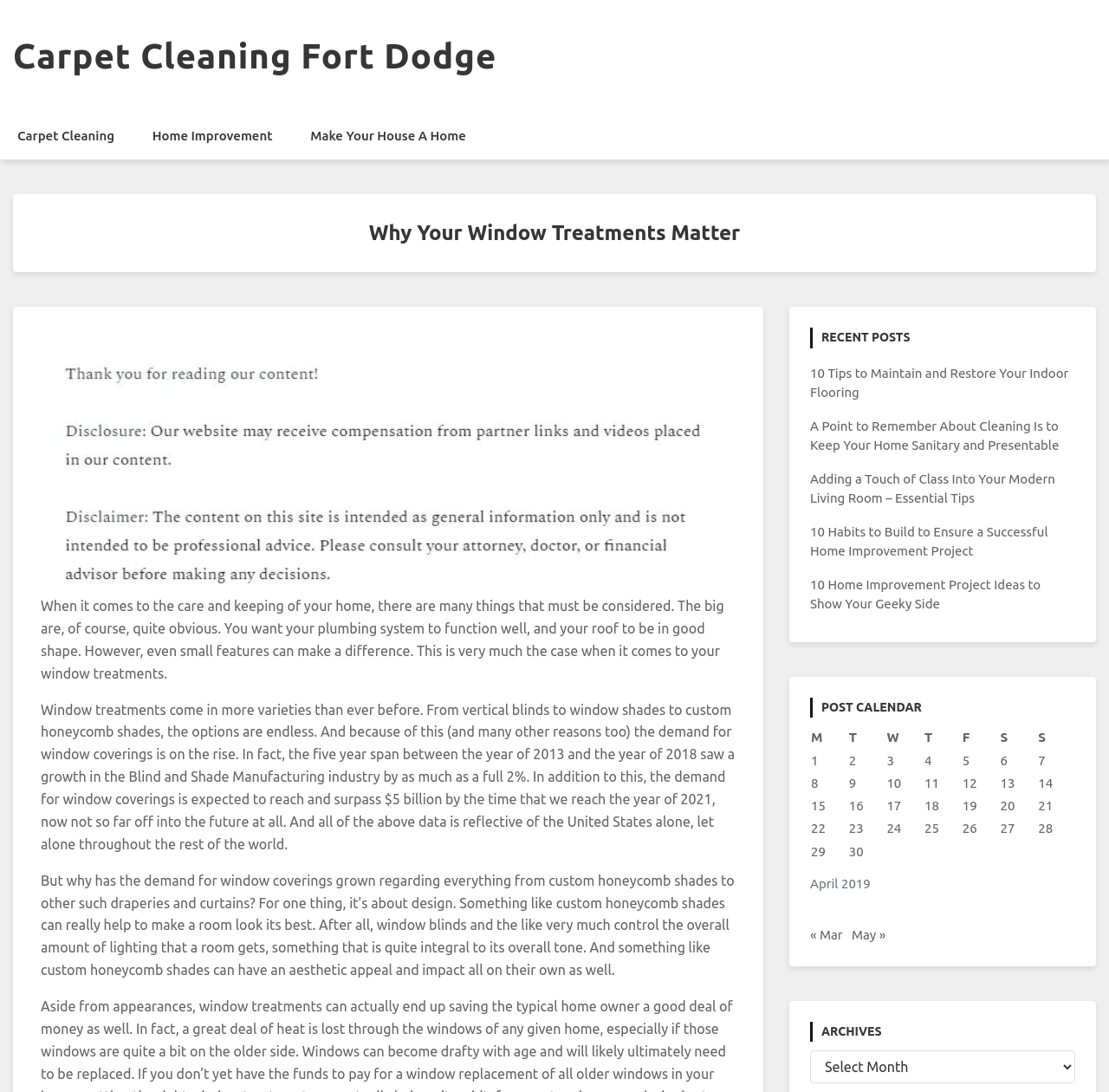Locate the bounding box coordinates of the element that should be clicked to execute the following instruction: "View 'RECENT POSTS'".

[0.73, 0.3, 0.97, 0.319]